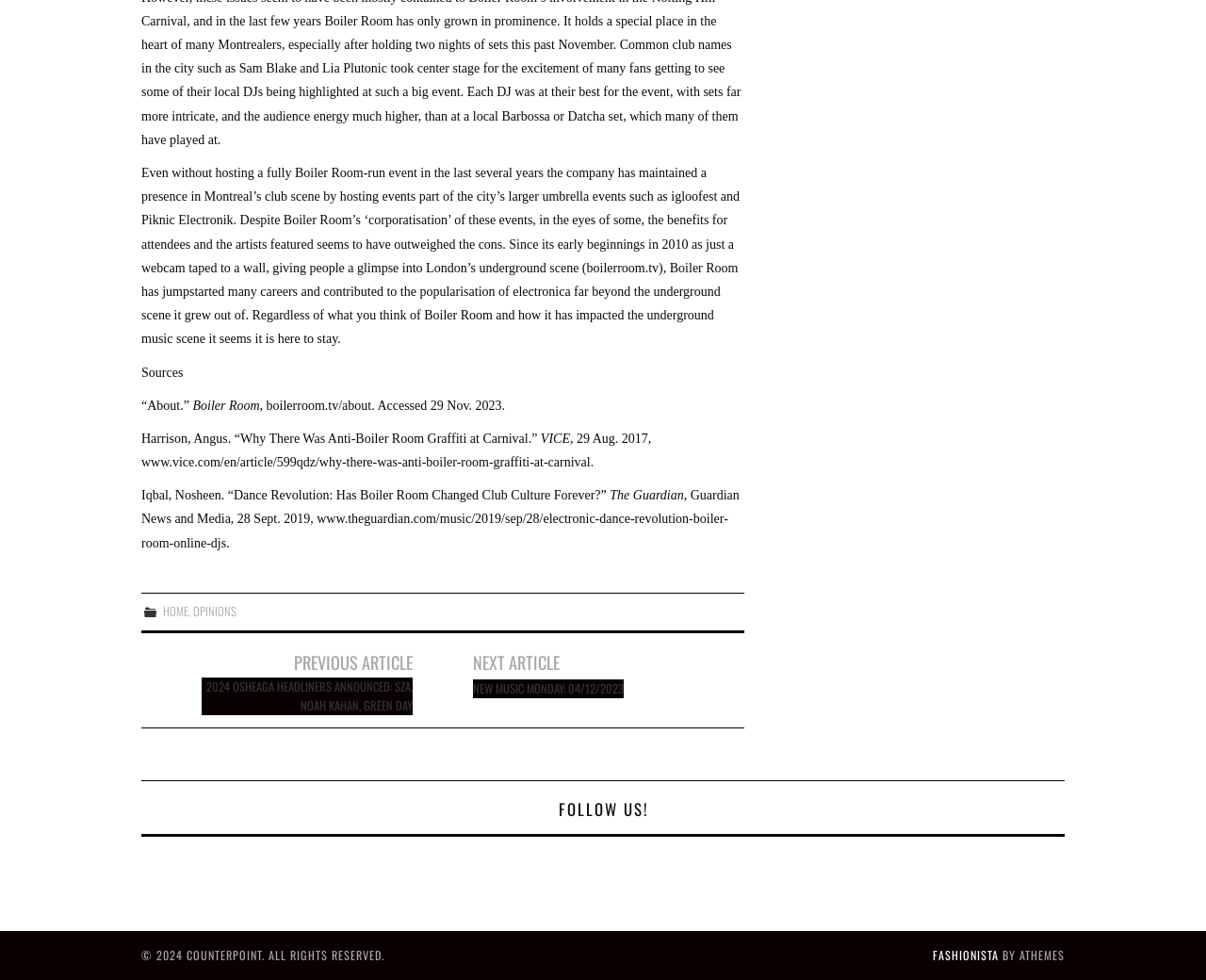What is the year of the copyright mentioned at the bottom of the page?
Make sure to answer the question with a detailed and comprehensive explanation.

The year of the copyright can be found at the bottom of the page, which mentions '© 2024 COUNTERPOINT. ALL RIGHTS RESERVED.'